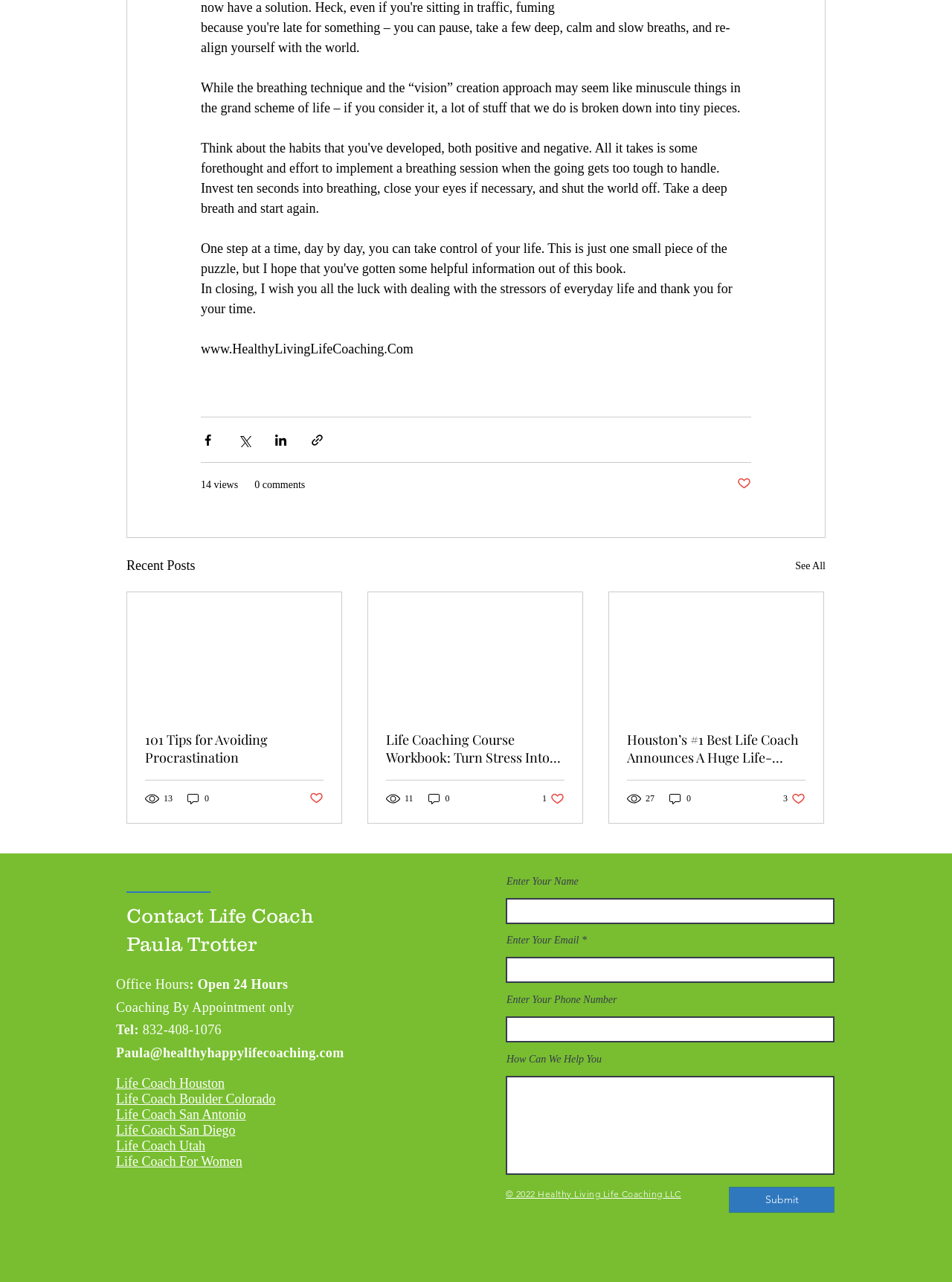Answer the question with a single word or phrase: 
How many likes does the article 'Life Coaching Course Workbook: Turn Stress Into Success' have?

1 like